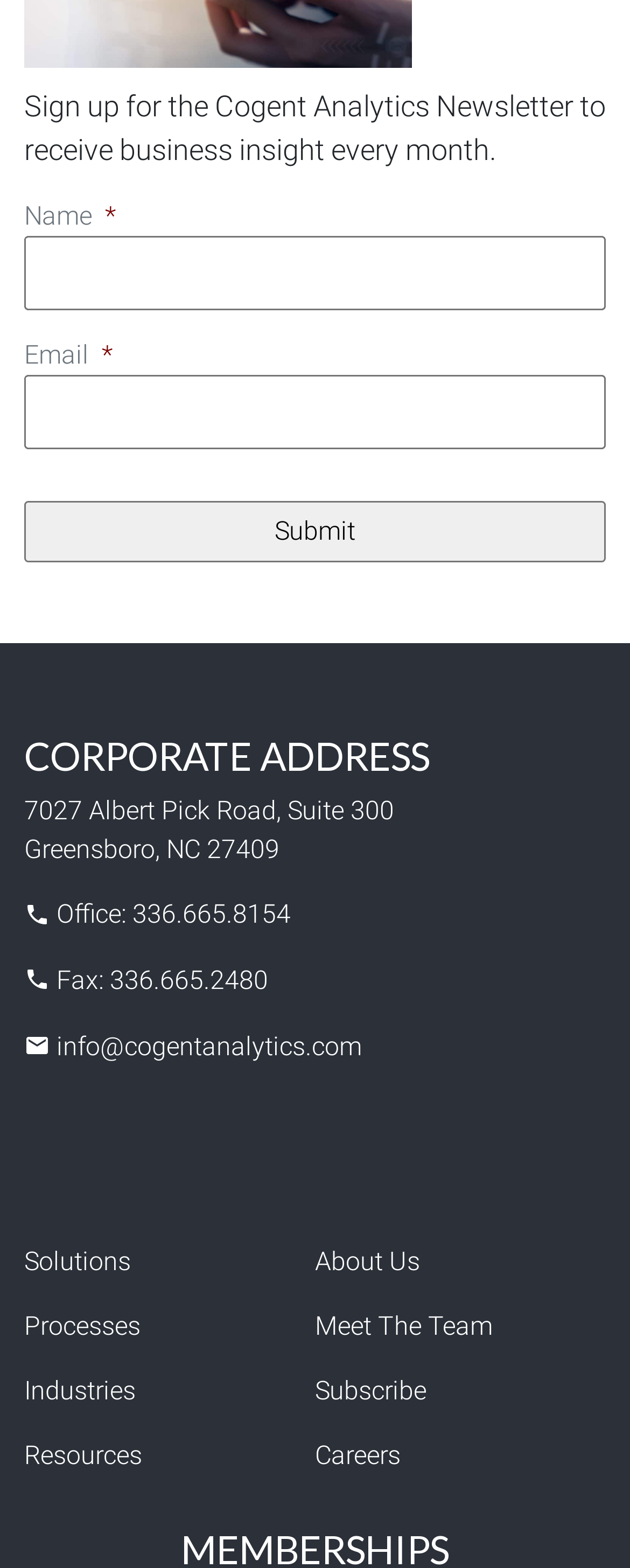Respond to the question below with a concise word or phrase:
What is the phone number of the office?

336.665.8154